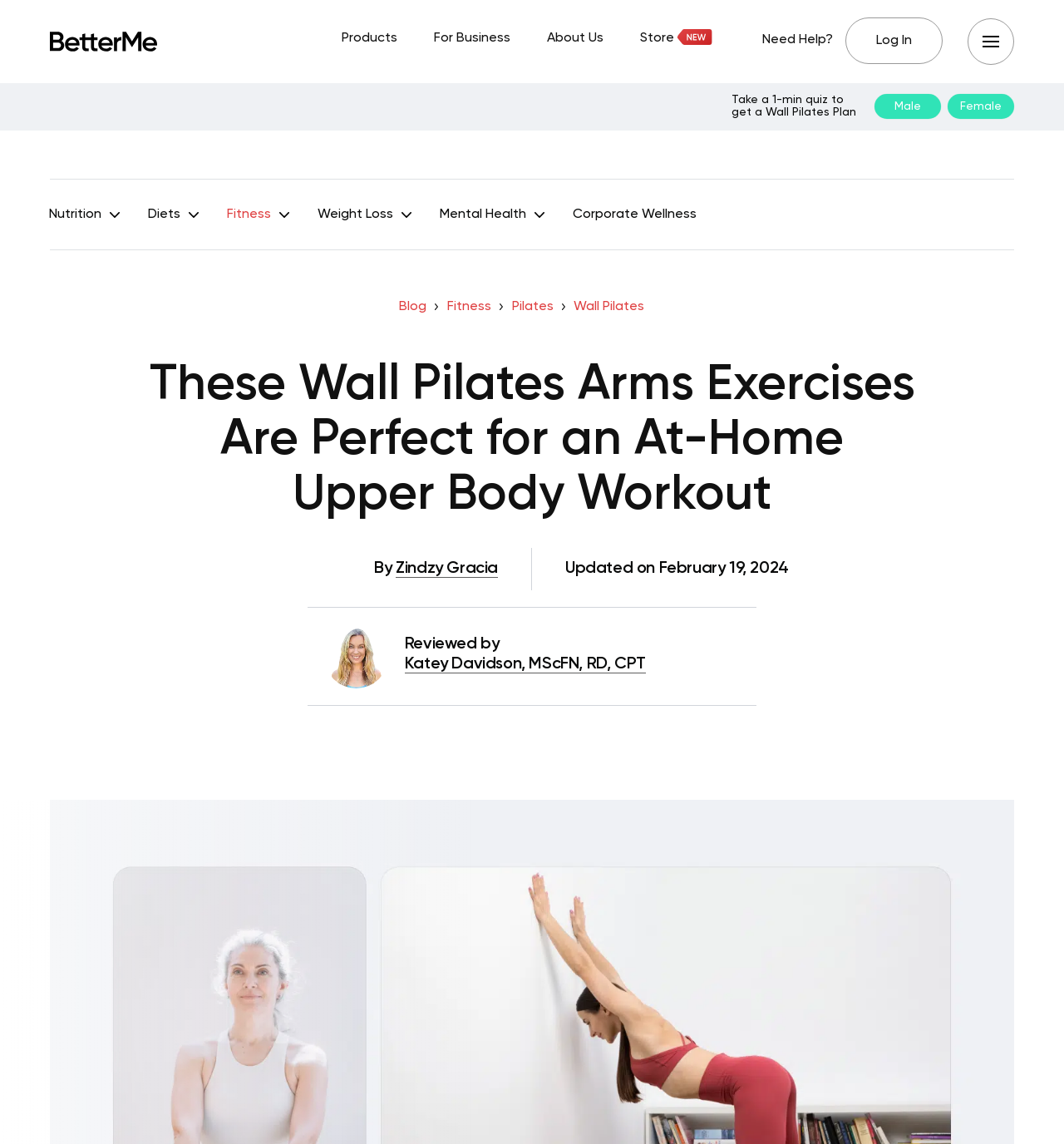Identify the bounding box coordinates of the HTML element based on this description: "Blog".

[0.375, 0.262, 0.417, 0.274]